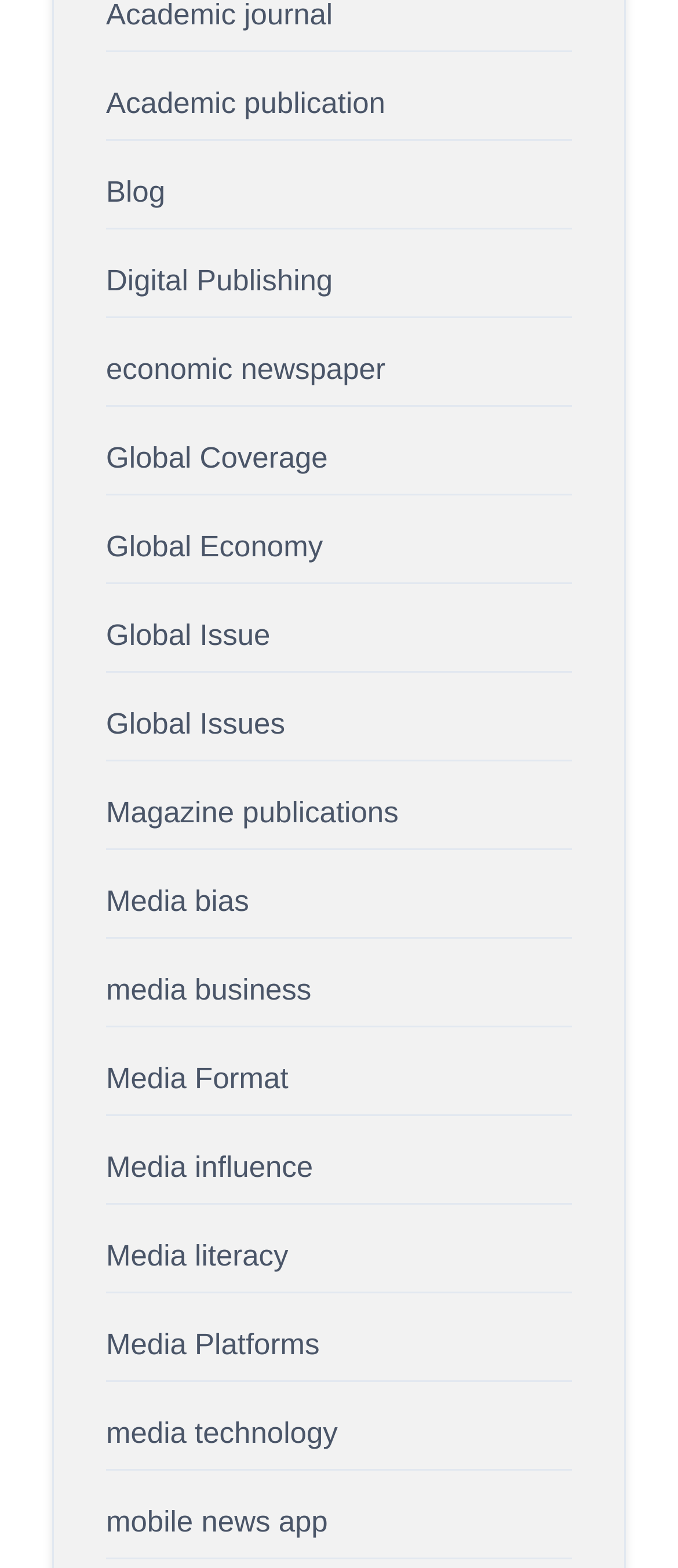Highlight the bounding box coordinates of the region I should click on to meet the following instruction: "Read the blog".

[0.156, 0.111, 0.244, 0.133]